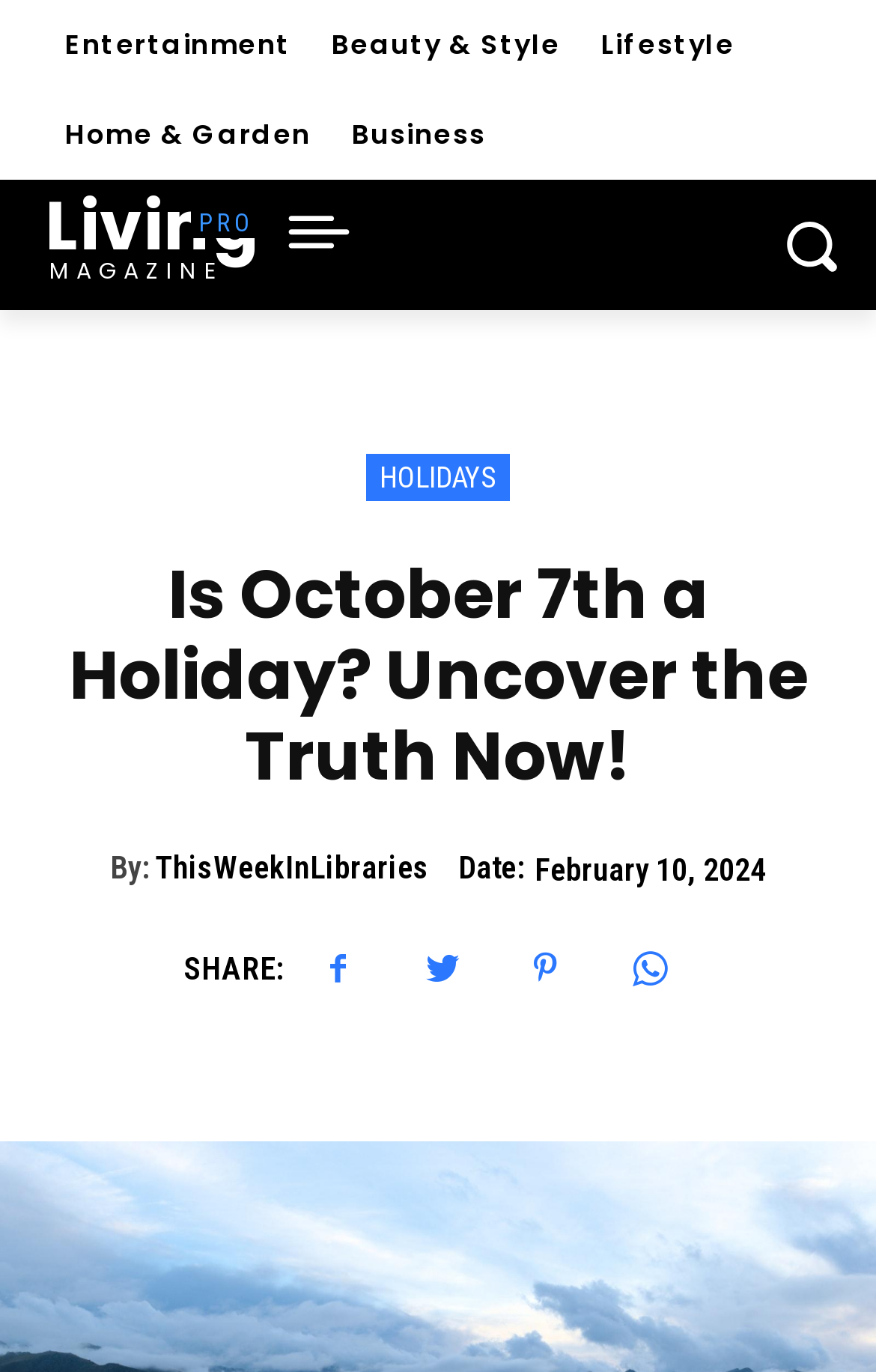Find the bounding box coordinates for the area that should be clicked to accomplish the instruction: "Check out Partnership Program".

None